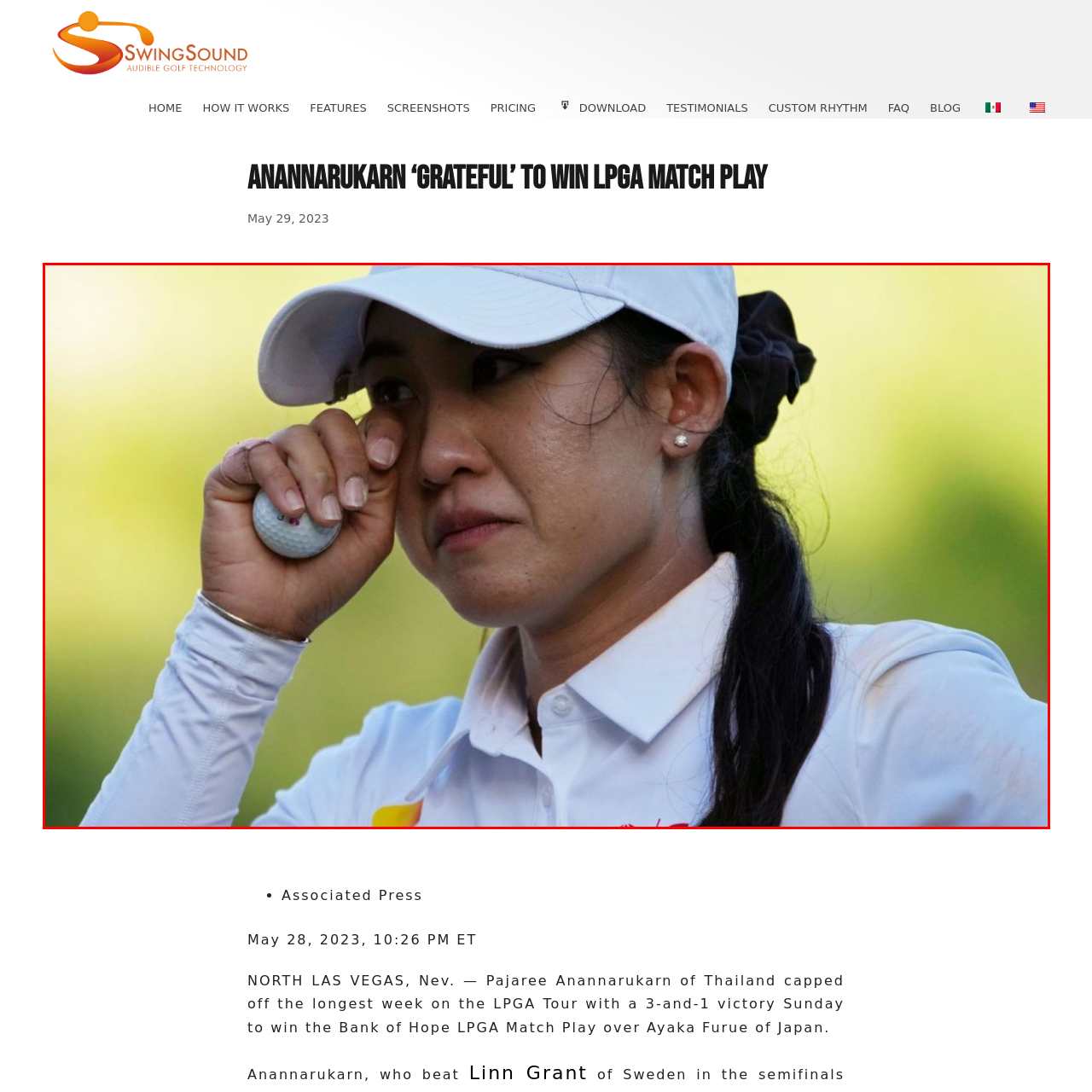What is the golfer holding in her right hand?
Direct your attention to the image enclosed by the red bounding box and provide a detailed answer to the question.

The caption explicitly states that the golfer is holding a golf ball in her right hand, which is a key element in the scene.